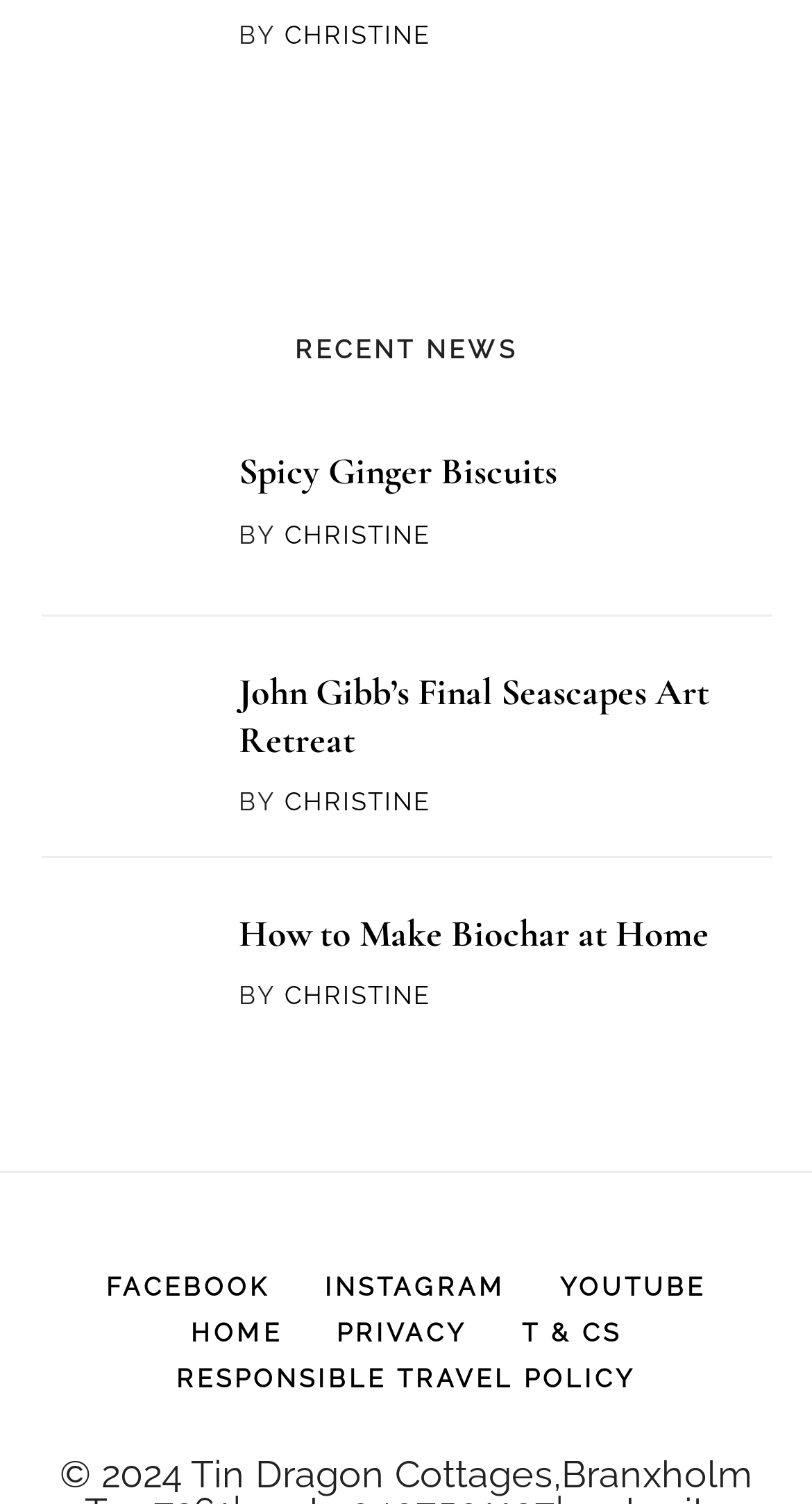Please provide the bounding box coordinates for the element that needs to be clicked to perform the instruction: "go to Facebook page". The coordinates must consist of four float numbers between 0 and 1, formatted as [left, top, right, bottom].

[0.105, 0.847, 0.359, 0.864]